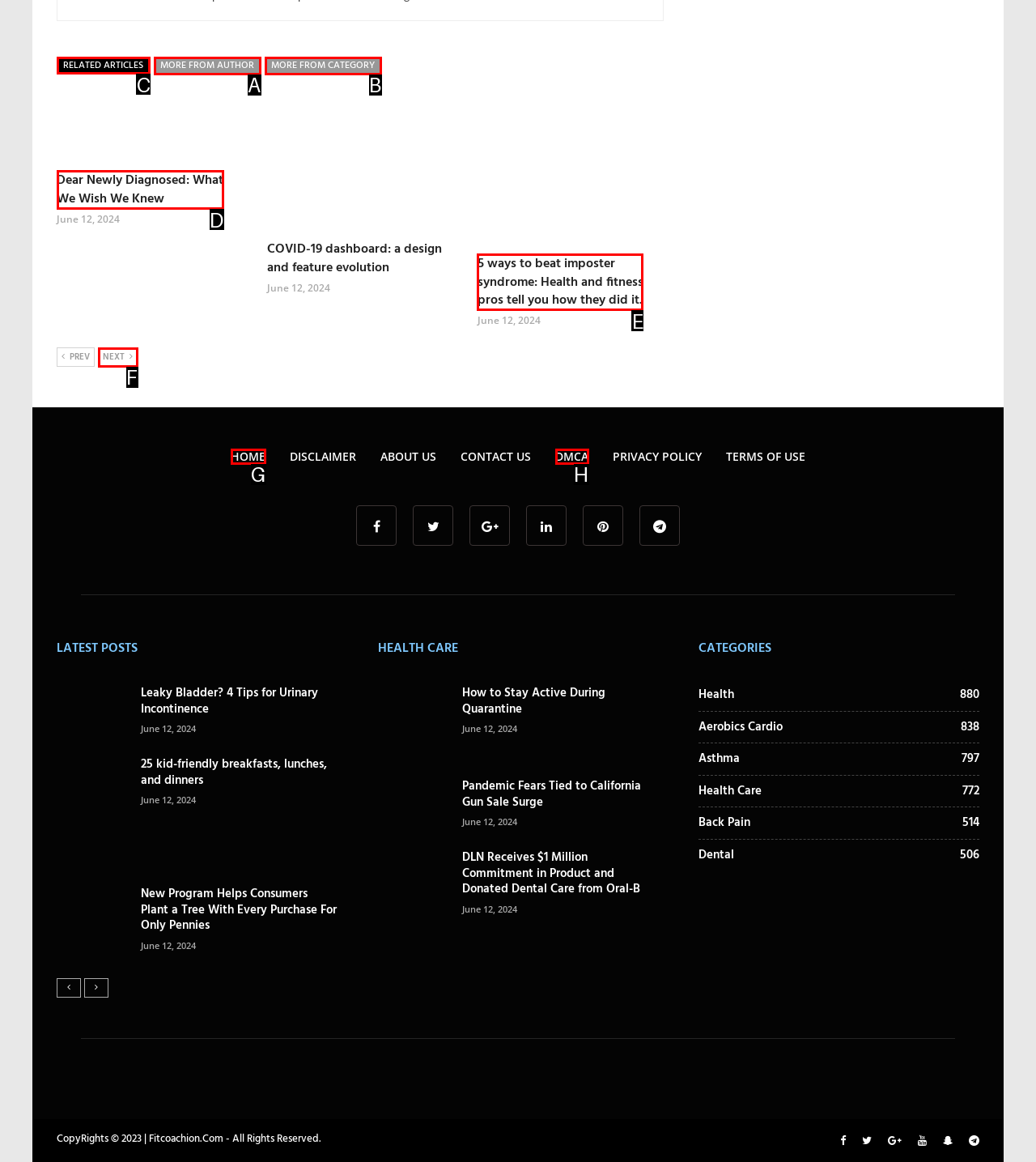Choose the letter of the element that should be clicked to complete the task: Click on 'RELATED ARTICLES'
Answer with the letter from the possible choices.

C